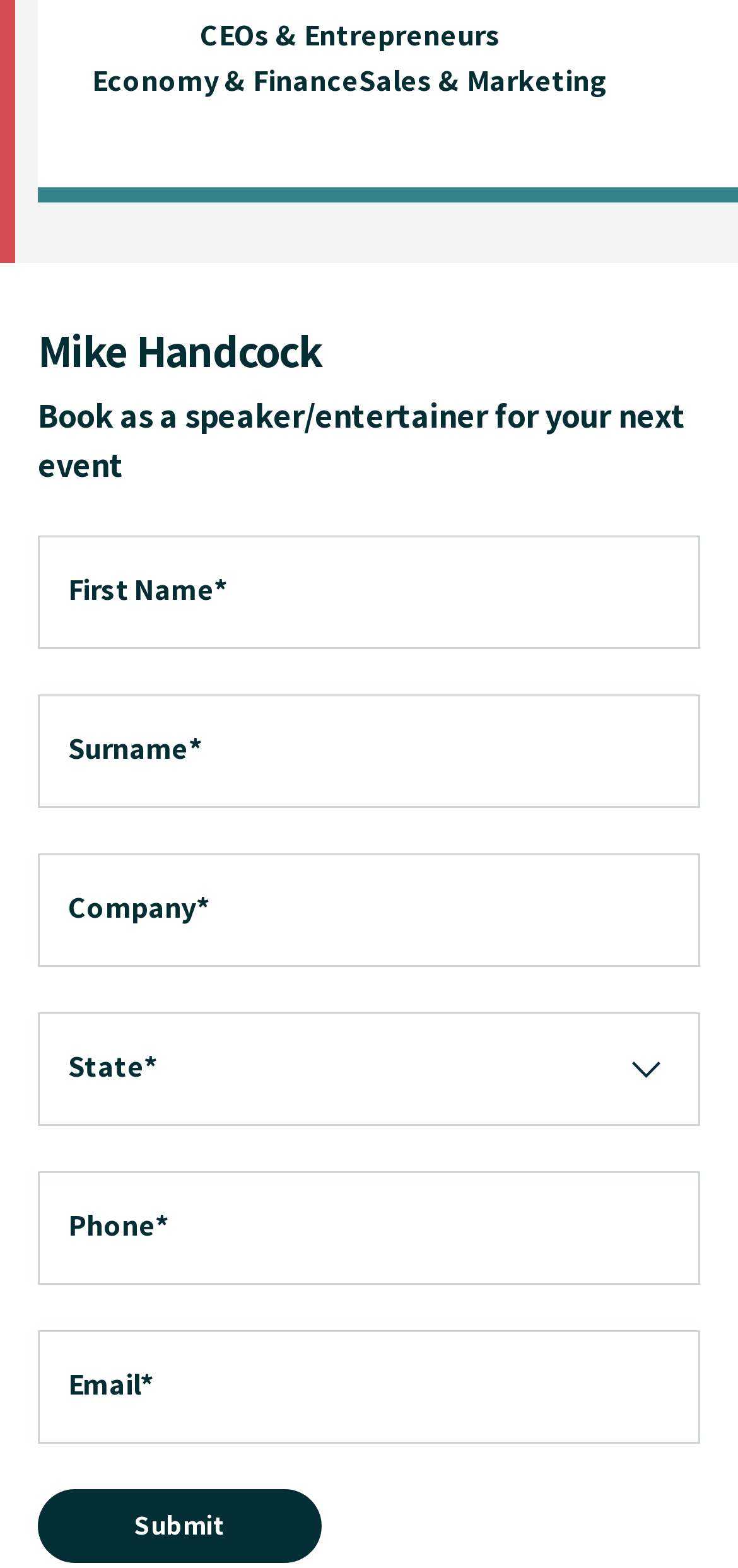Utilize the details in the image to give a detailed response to the question: What is the topic of Mike Handcock's speech?

Based on the categories listed at the top of the webpage, including 'CEOs & Entrepreneurs', 'Economy & Finance', and 'Sales & Marketing', it can be inferred that Mike Handcock's speech is related to business and entrepreneurship, and may cover topics such as leadership, innovation, and market trends.